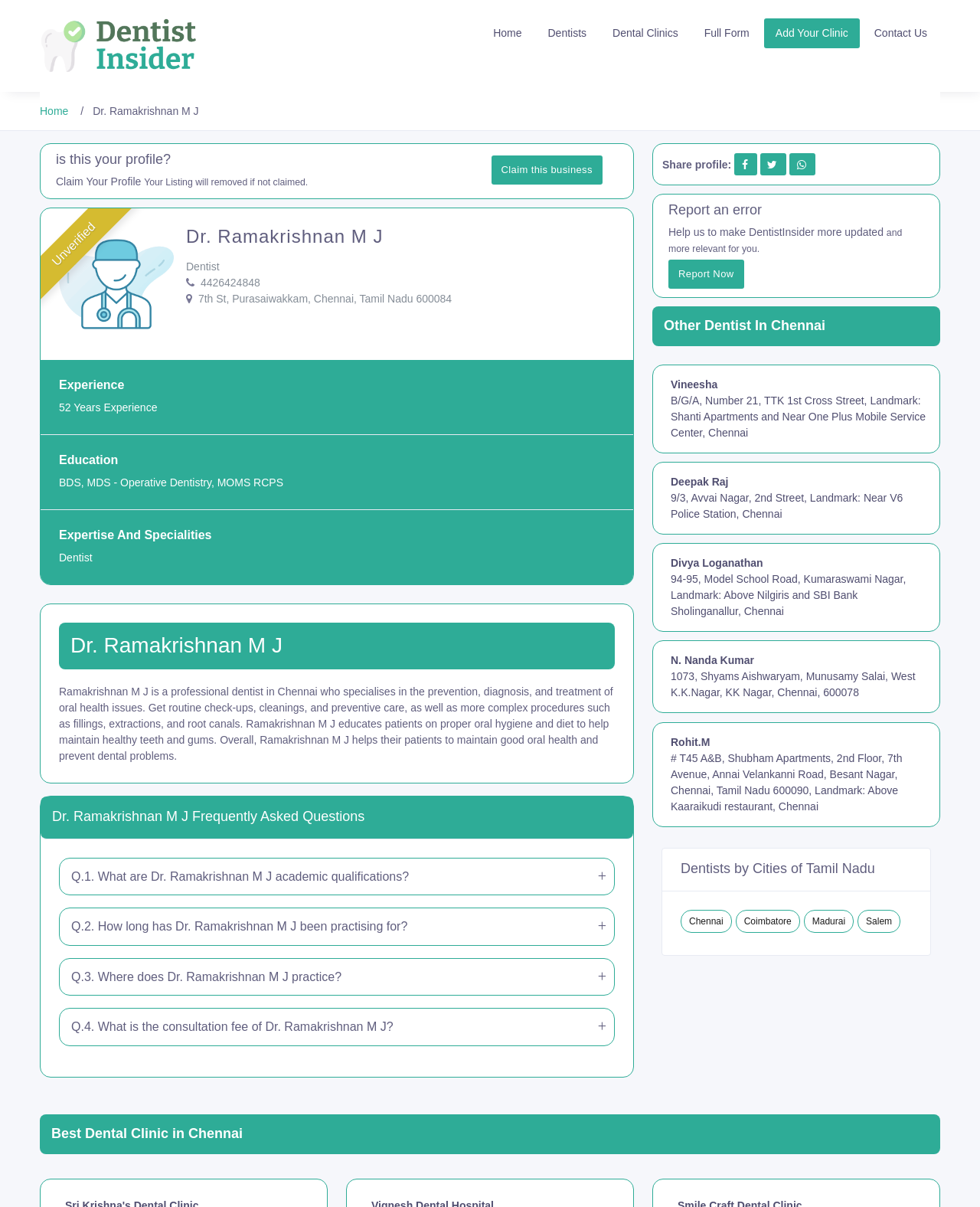Please identify the coordinates of the bounding box that should be clicked to fulfill this instruction: "View Dr. Ramakrishnan M J's profile".

[0.095, 0.087, 0.203, 0.097]